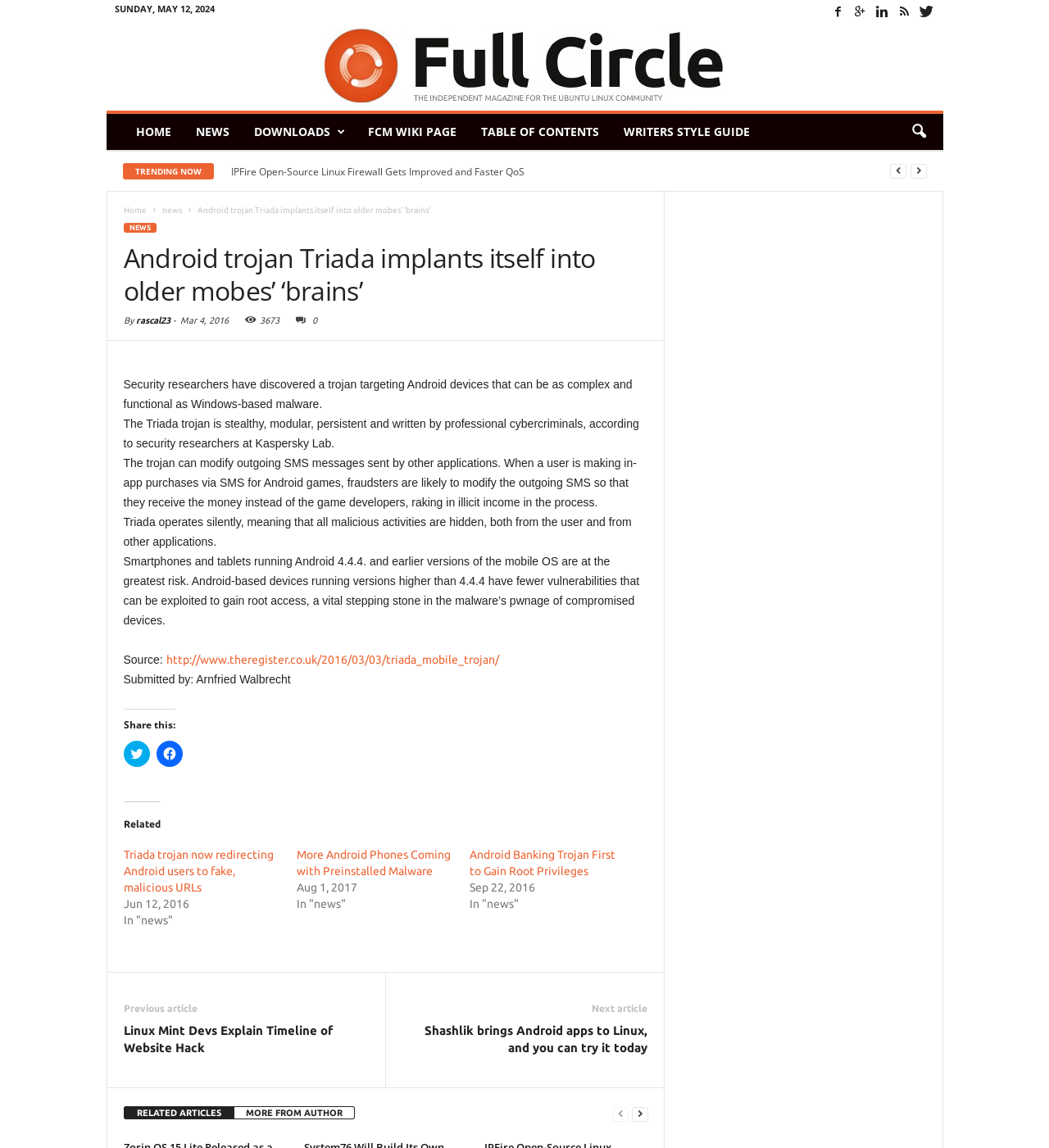Locate the bounding box coordinates of the clickable area needed to fulfill the instruction: "Click the HOME link".

None